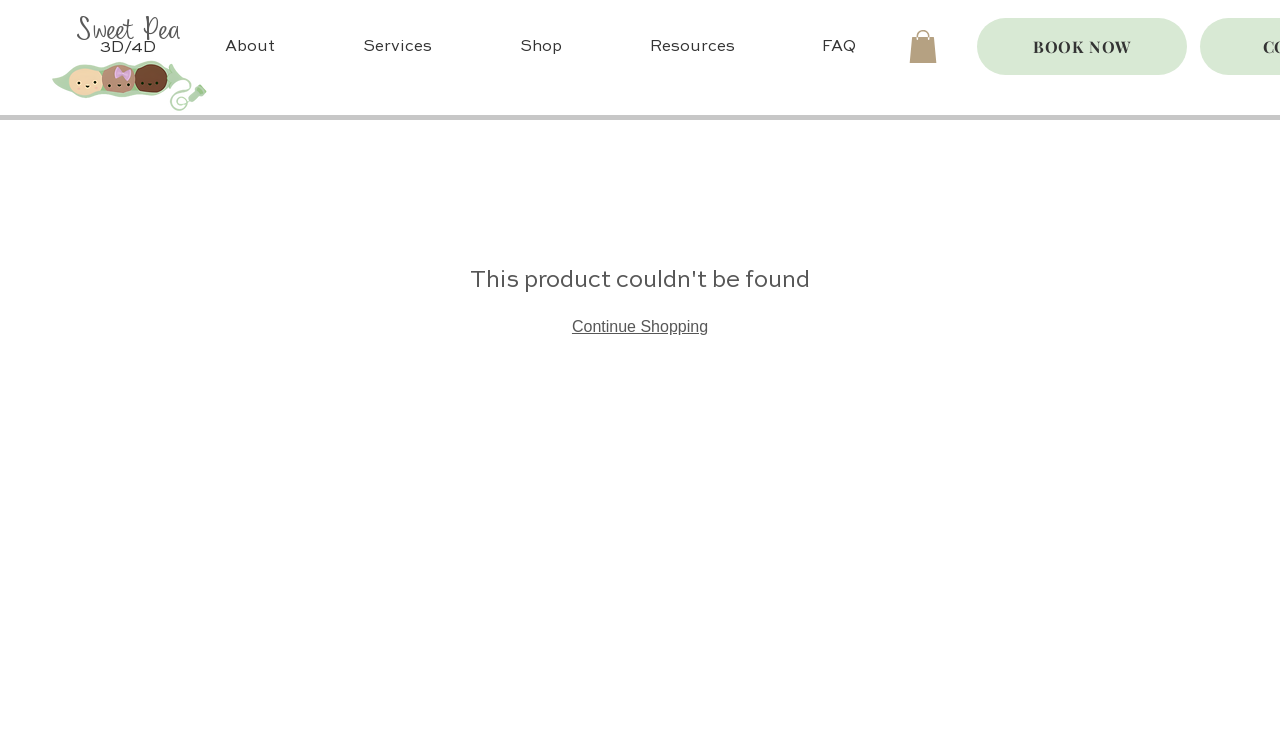Please specify the coordinates of the bounding box for the element that should be clicked to carry out this instruction: "Continue shopping". The coordinates must be four float numbers between 0 and 1, formatted as [left, top, right, bottom].

[0.447, 0.427, 0.553, 0.45]